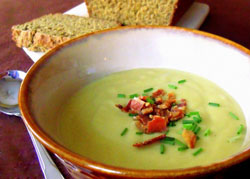What is served with the soup?
Please answer using one word or phrase, based on the screenshot.

Homemade brown bread